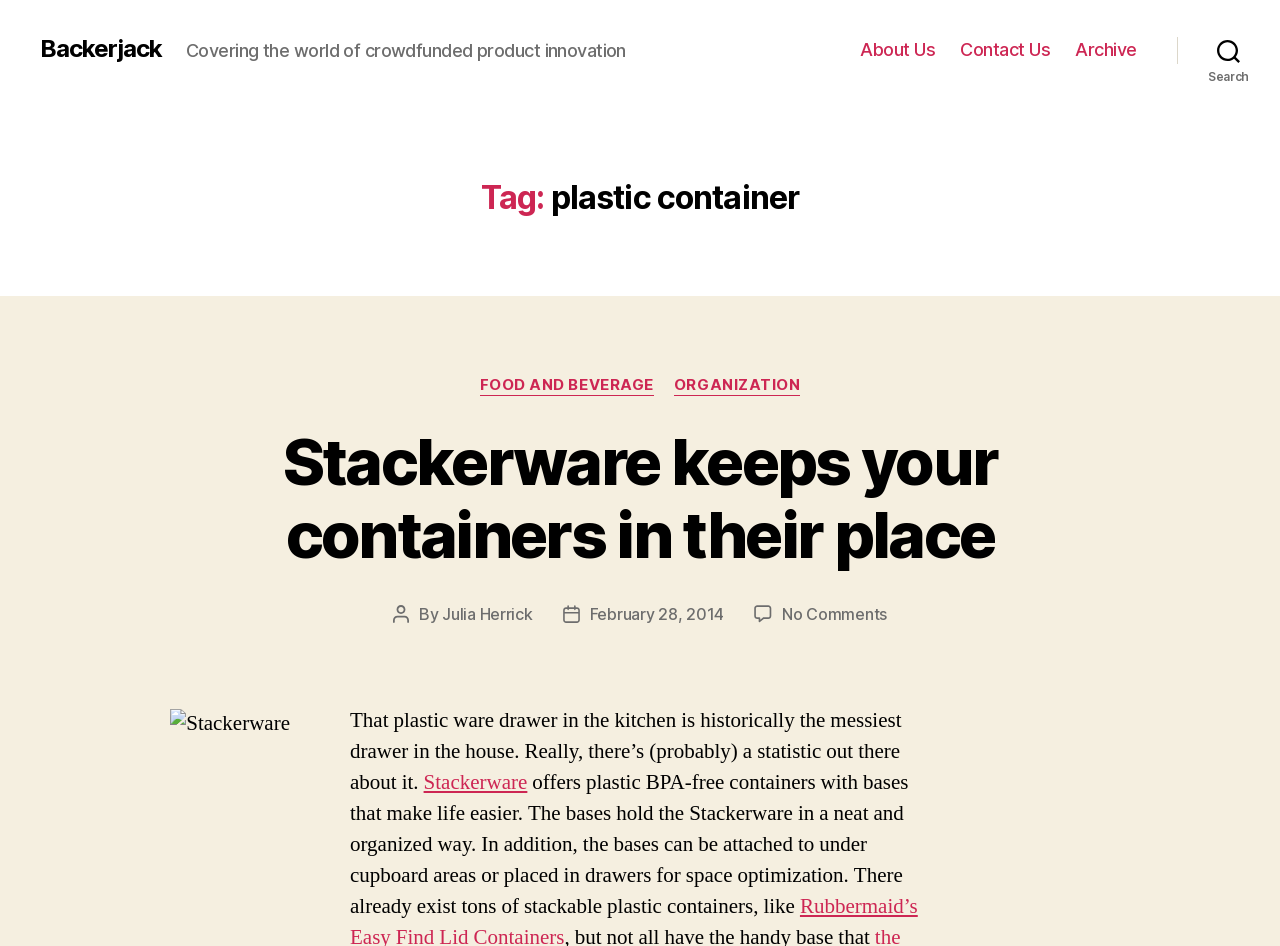Please identify the bounding box coordinates for the region that you need to click to follow this instruction: "Read more about Stackerware".

[0.221, 0.447, 0.779, 0.606]